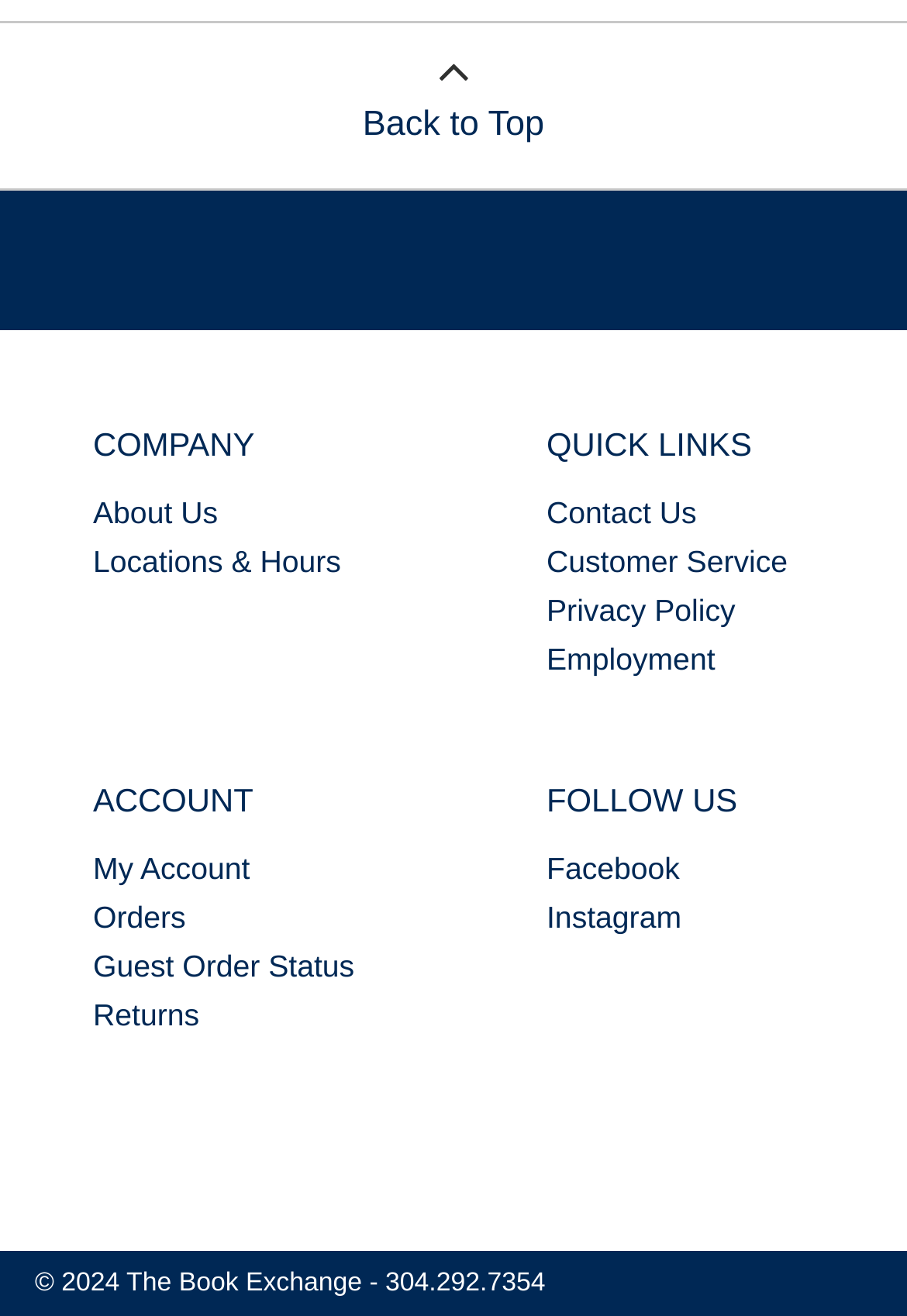Please locate the bounding box coordinates of the region I need to click to follow this instruction: "go to about us".

[0.103, 0.377, 0.24, 0.403]